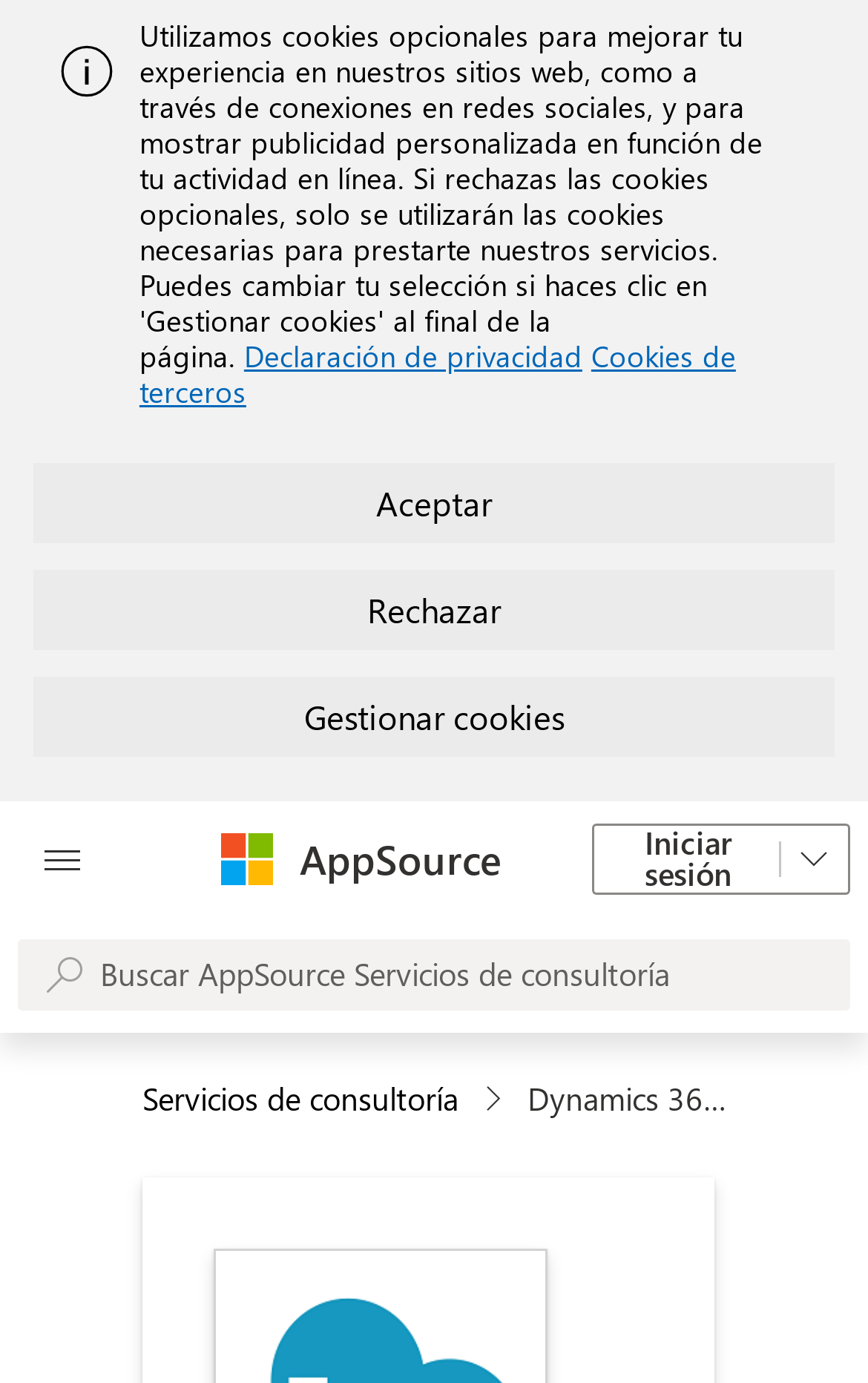Find the bounding box coordinates for the element that must be clicked to complete the instruction: "Search for AppSource services". The coordinates should be four float numbers between 0 and 1, indicated as [left, top, right, bottom].

[0.021, 0.679, 0.979, 0.731]